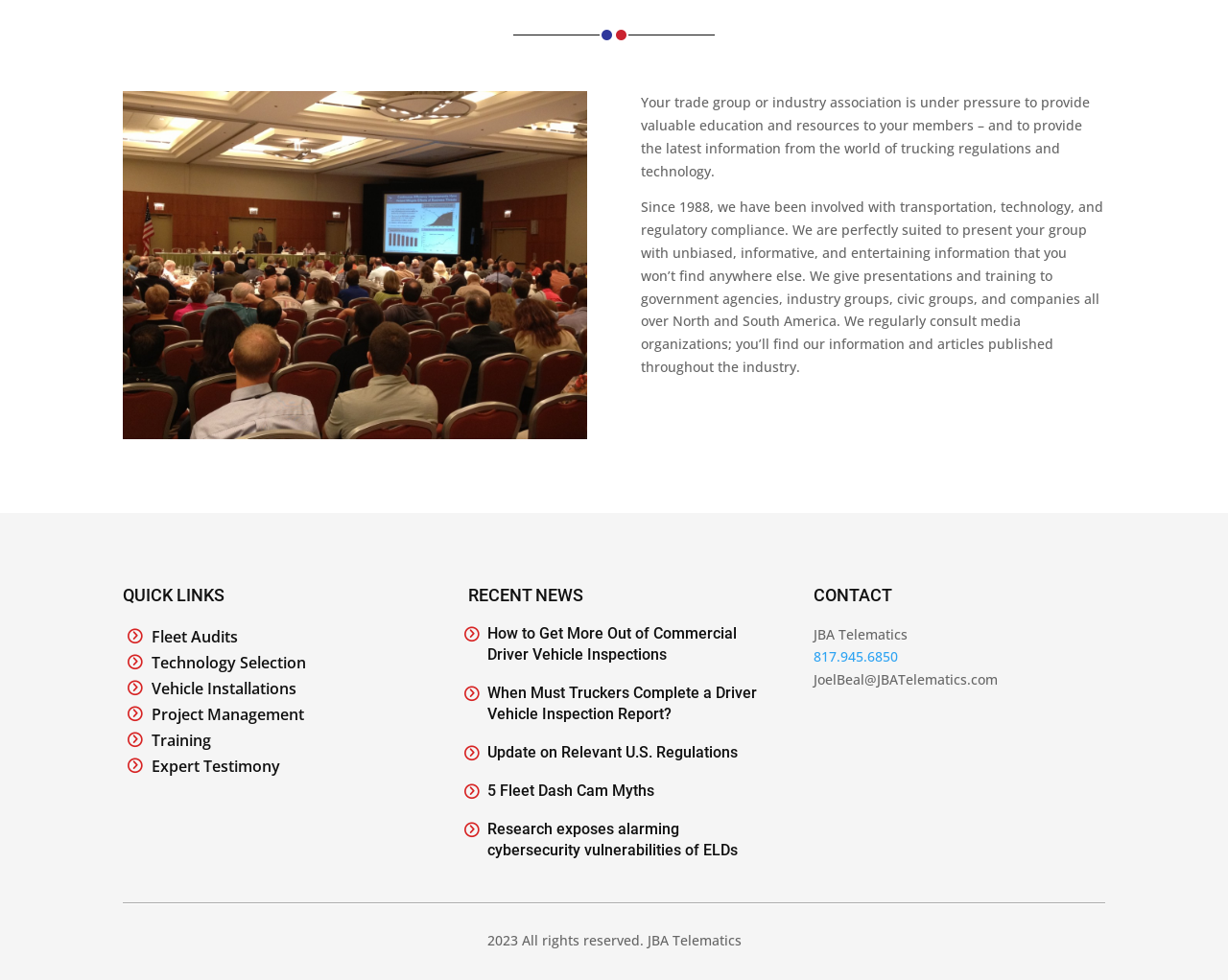Locate the UI element described by Expert Testimony in the provided webpage screenshot. Return the bounding box coordinates in the format (top-left x, top-left y, bottom-right x, bottom-right y), ensuring all values are between 0 and 1.

[0.123, 0.771, 0.228, 0.792]